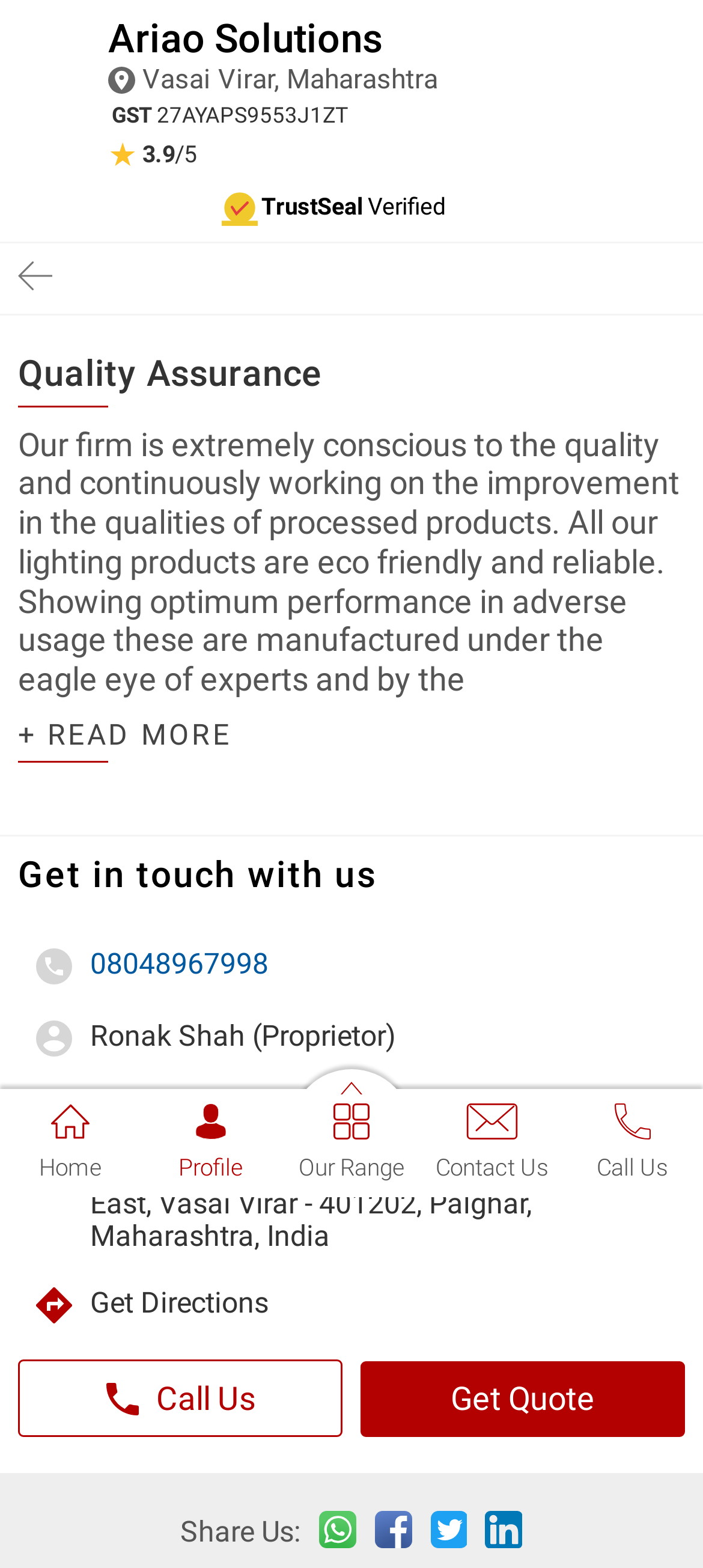Identify the bounding box coordinates of the clickable region necessary to fulfill the following instruction: "Explore Our Range". The bounding box coordinates should be four float numbers between 0 and 1, i.e., [left, top, right, bottom].

[0.4, 0.695, 0.6, 0.754]